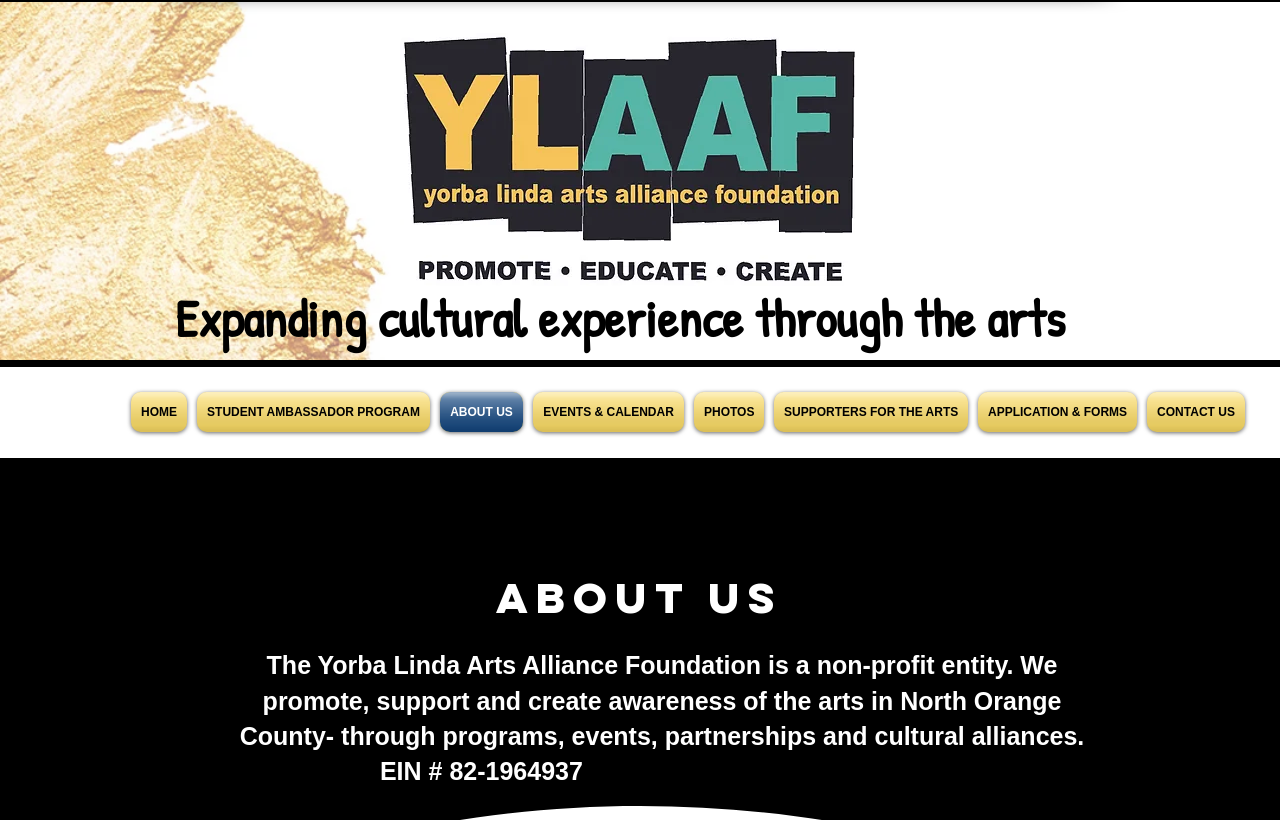Provide a short answer to the following question with just one word or phrase: What is the theme of the image on the webpage?

Get to know us